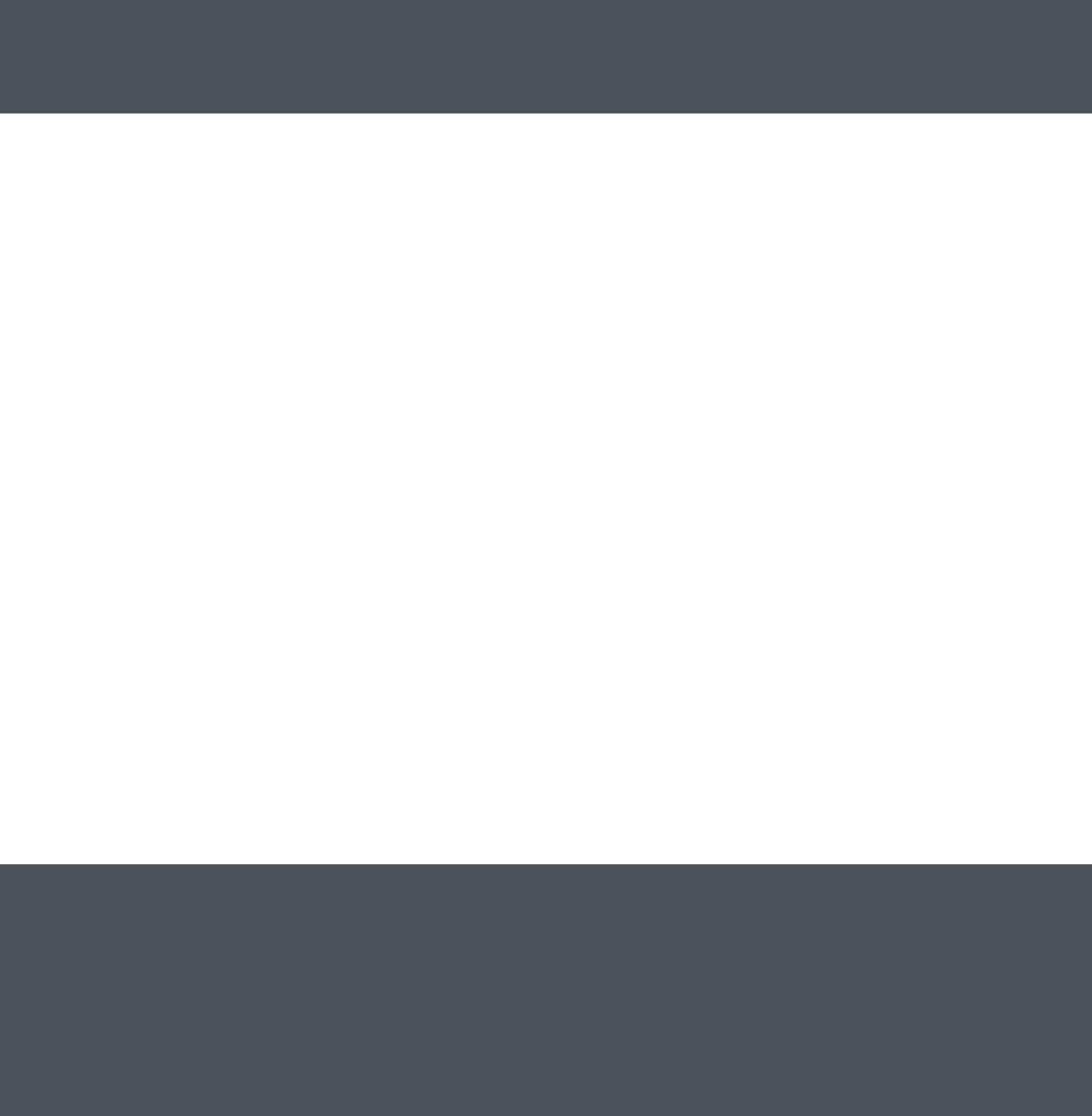Please specify the coordinates of the bounding box for the element that should be clicked to carry out this instruction: "Scroll down". The coordinates must be four float numbers between 0 and 1, formatted as [left, top, right, bottom].

[0.477, 0.698, 0.523, 0.744]